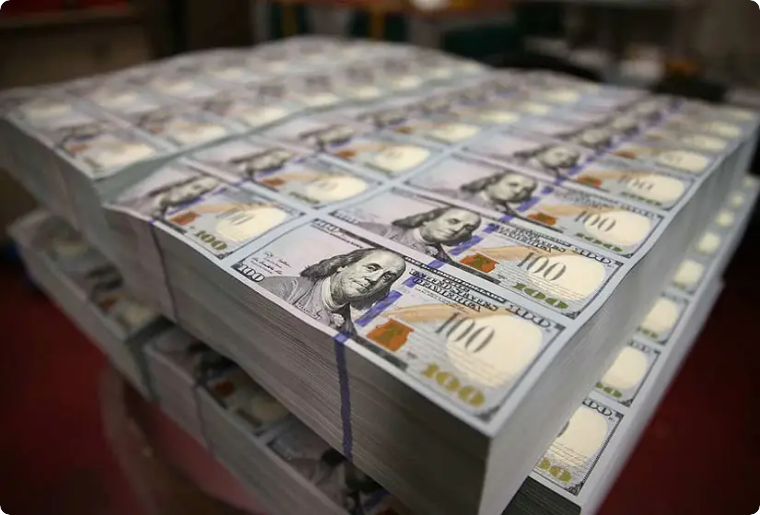Whose portrait is on each note?
Look at the webpage screenshot and answer the question with a detailed explanation.

The image shows a neatly stacked arrangement of U.S. currency, and upon closer inspection, it is clear that each note features the iconic portrait of Benjamin Franklin, which is a characteristic of hundred-dollar bills.